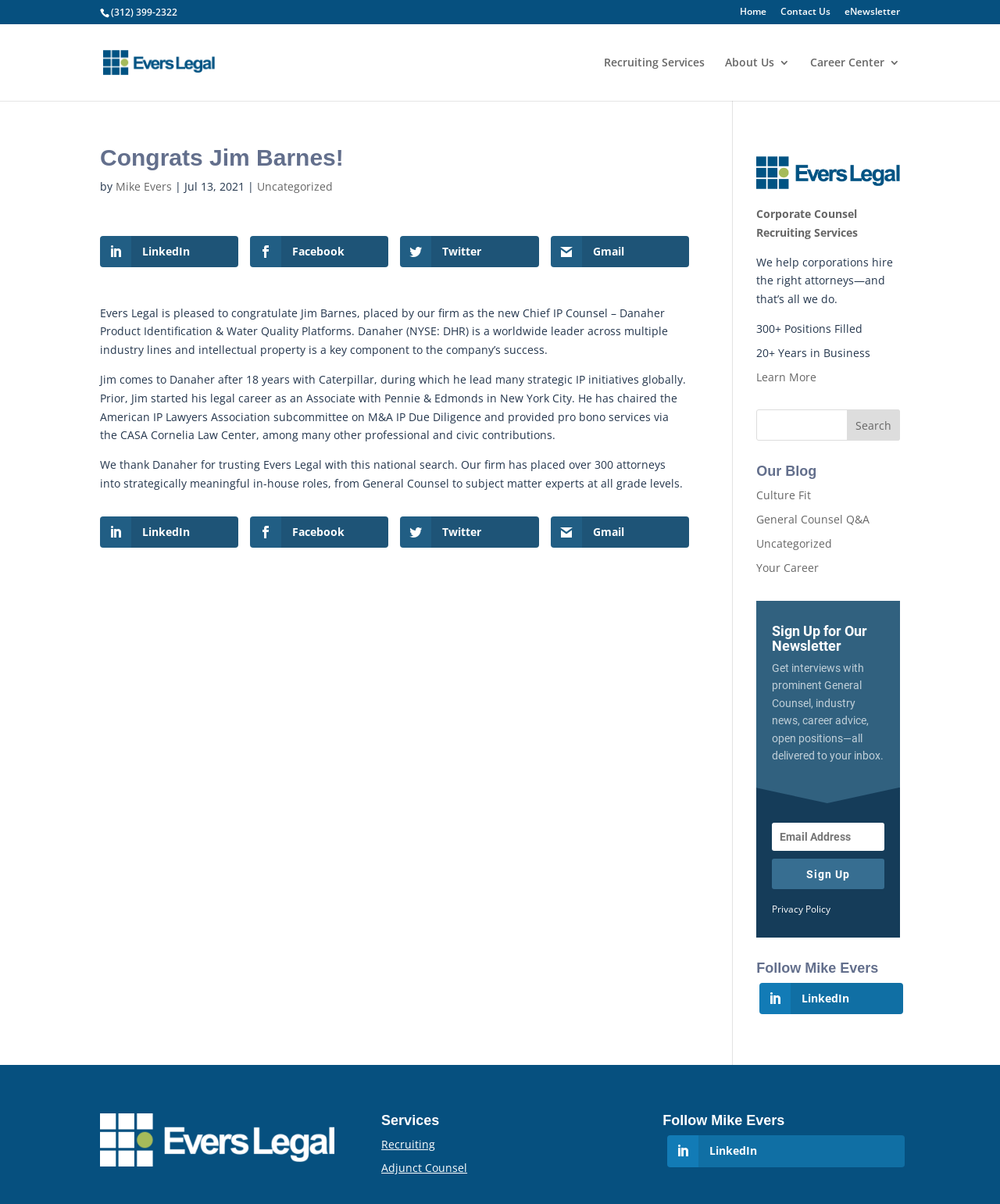Identify and provide the main heading of the webpage.

Congrats Jim Barnes!